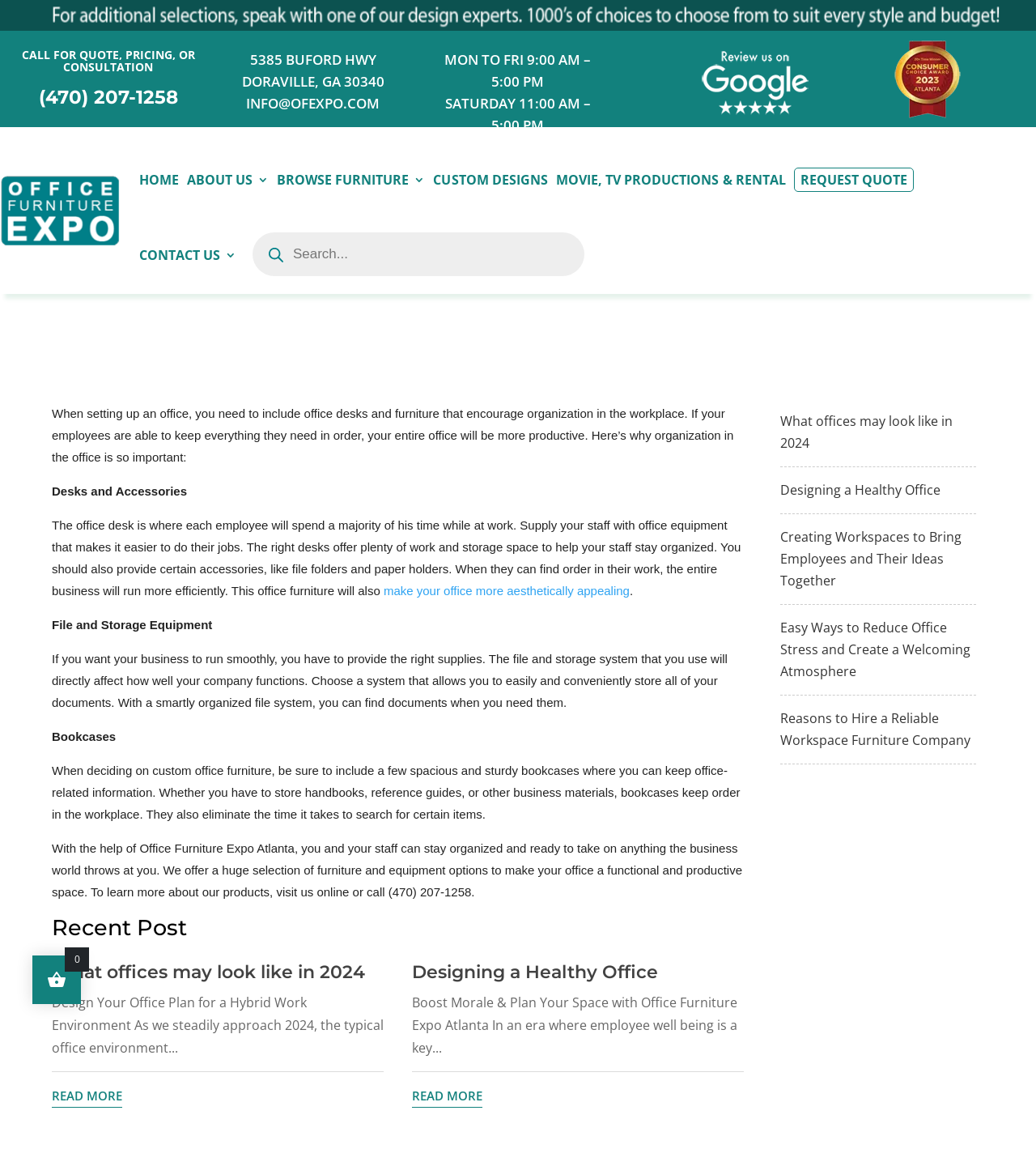Please give the bounding box coordinates of the area that should be clicked to fulfill the following instruction: "Visit the home page". The coordinates should be in the format of four float numbers from 0 to 1, i.e., [left, top, right, bottom].

[0.134, 0.118, 0.172, 0.195]